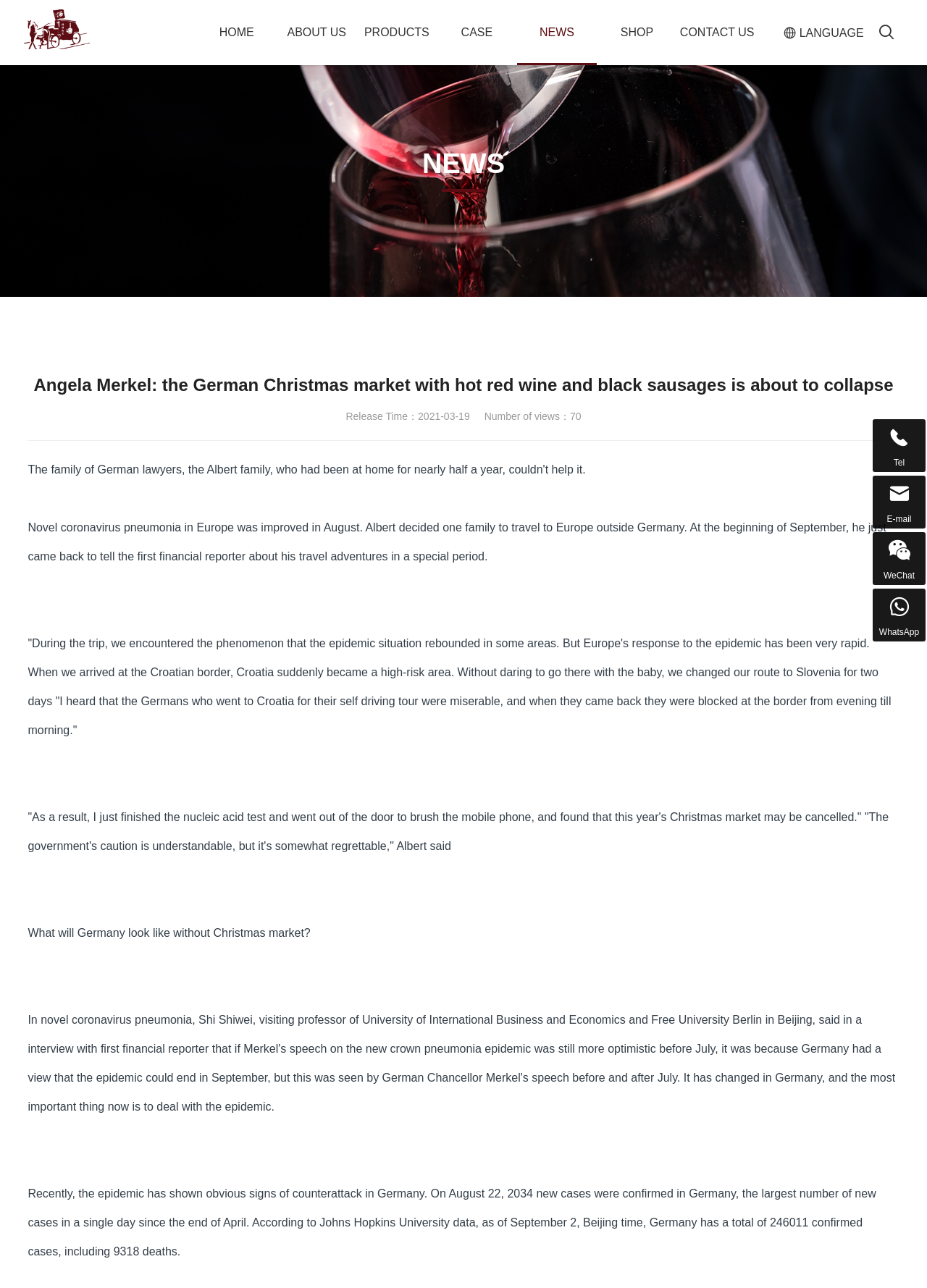Please give a succinct answer to the question in one word or phrase:
What is the topic of the news article?

German Christmas market